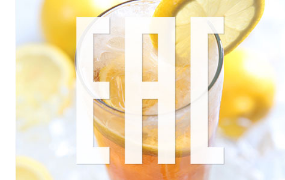Provide your answer in a single word or phrase: 
What regulation governs juice products in the EAEU market?

TR CU 023/2011